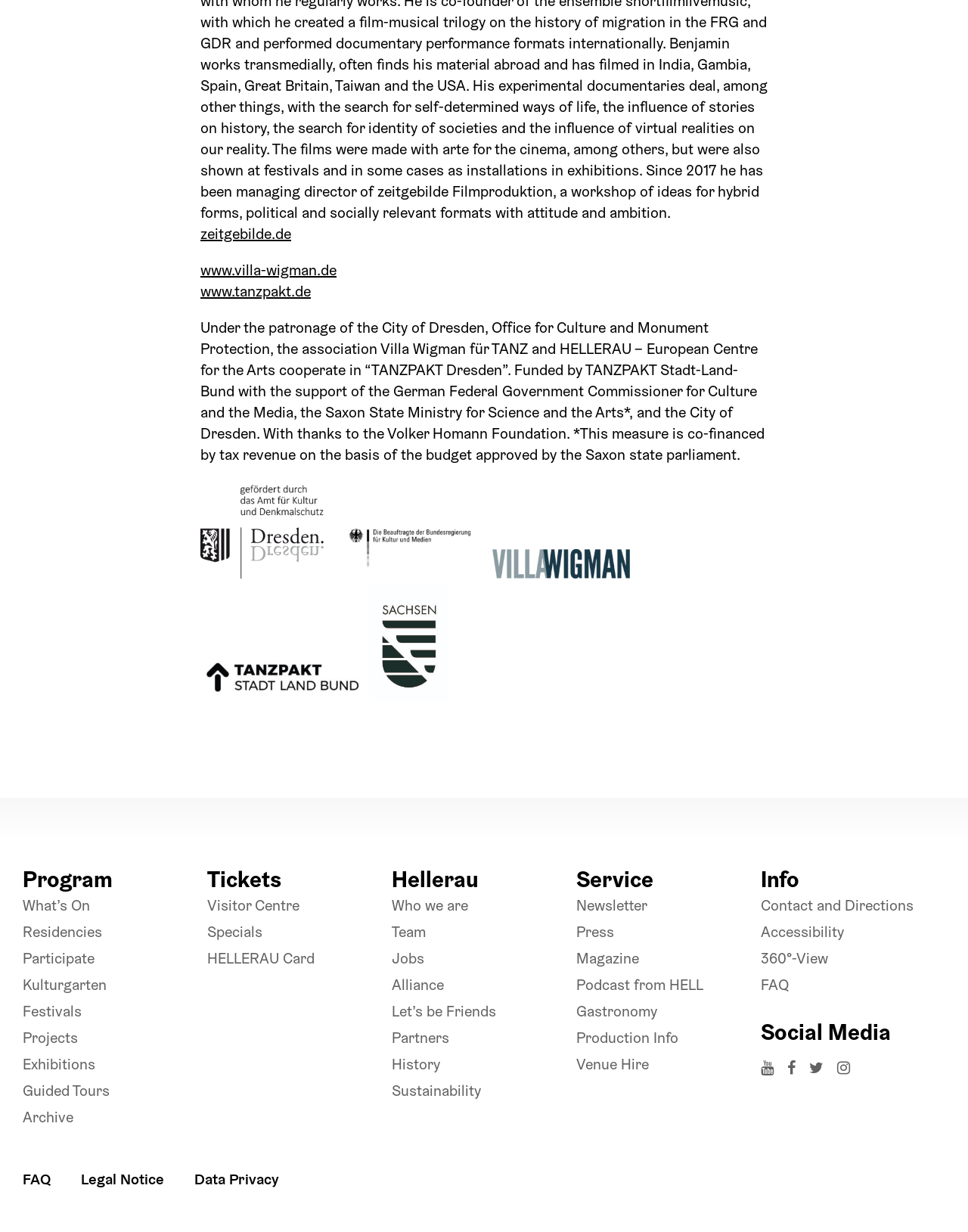Locate the bounding box coordinates of the area to click to fulfill this instruction: "Follow on Facebook". The bounding box should be presented as four float numbers between 0 and 1, in the order [left, top, right, bottom].

[0.786, 0.881, 0.799, 0.897]